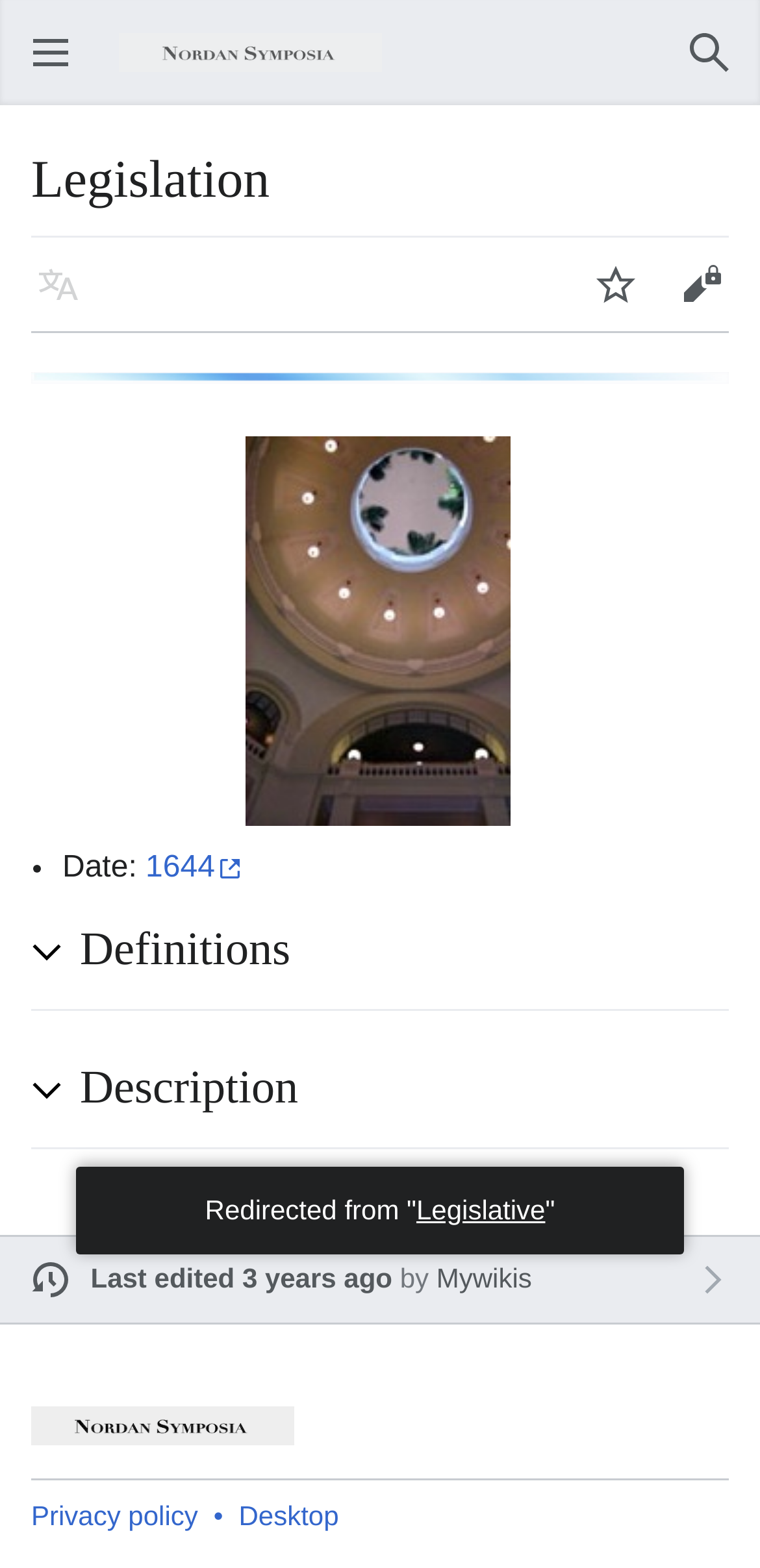Pinpoint the bounding box coordinates of the clickable area needed to execute the instruction: "Watch". The coordinates should be specified as four float numbers between 0 and 1, i.e., [left, top, right, bottom].

[0.754, 0.154, 0.867, 0.209]